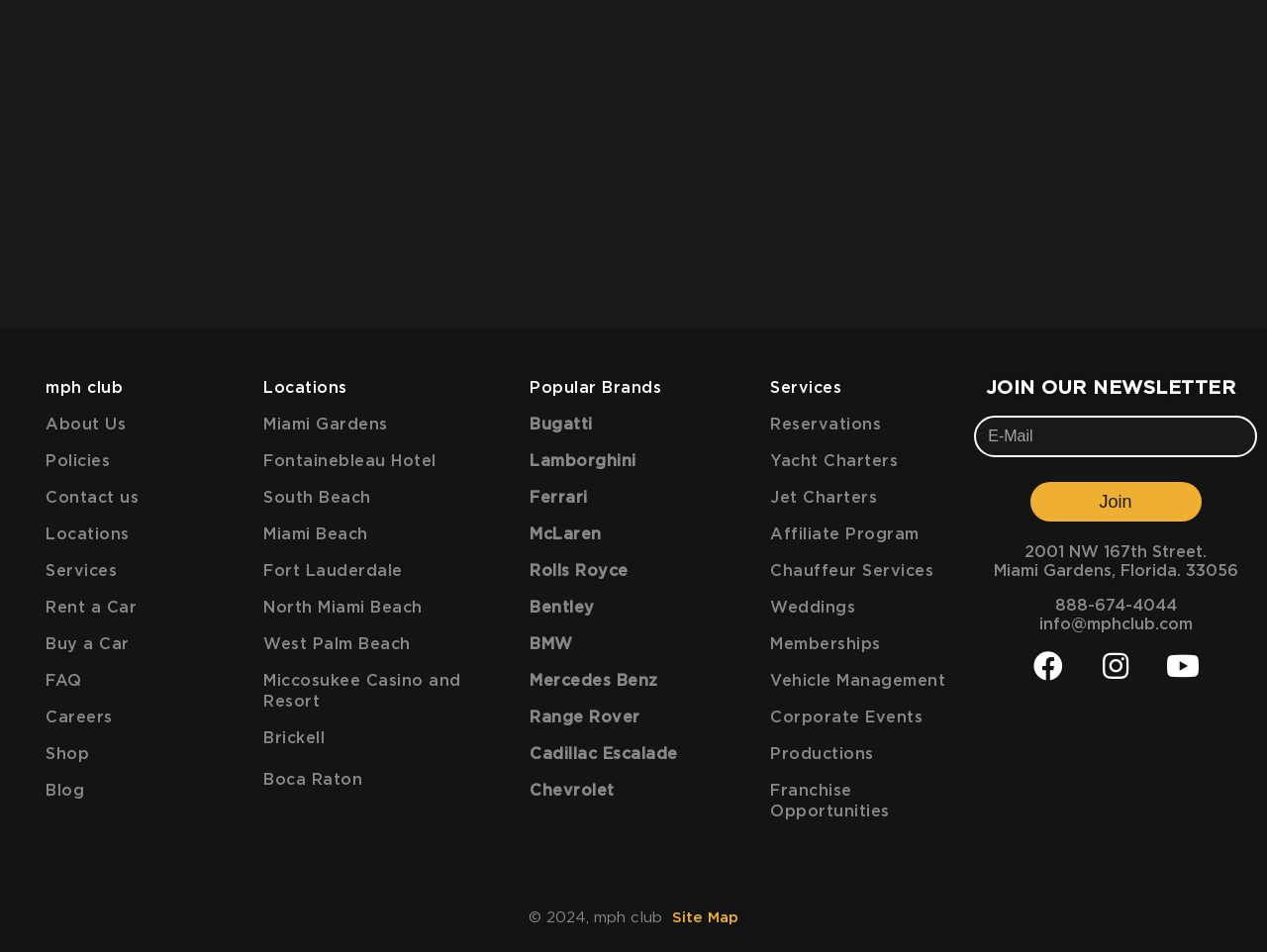What are the services offered by the club?
Based on the visual, give a brief answer using one word or a short phrase.

Reservations, Yacht Charters, etc.